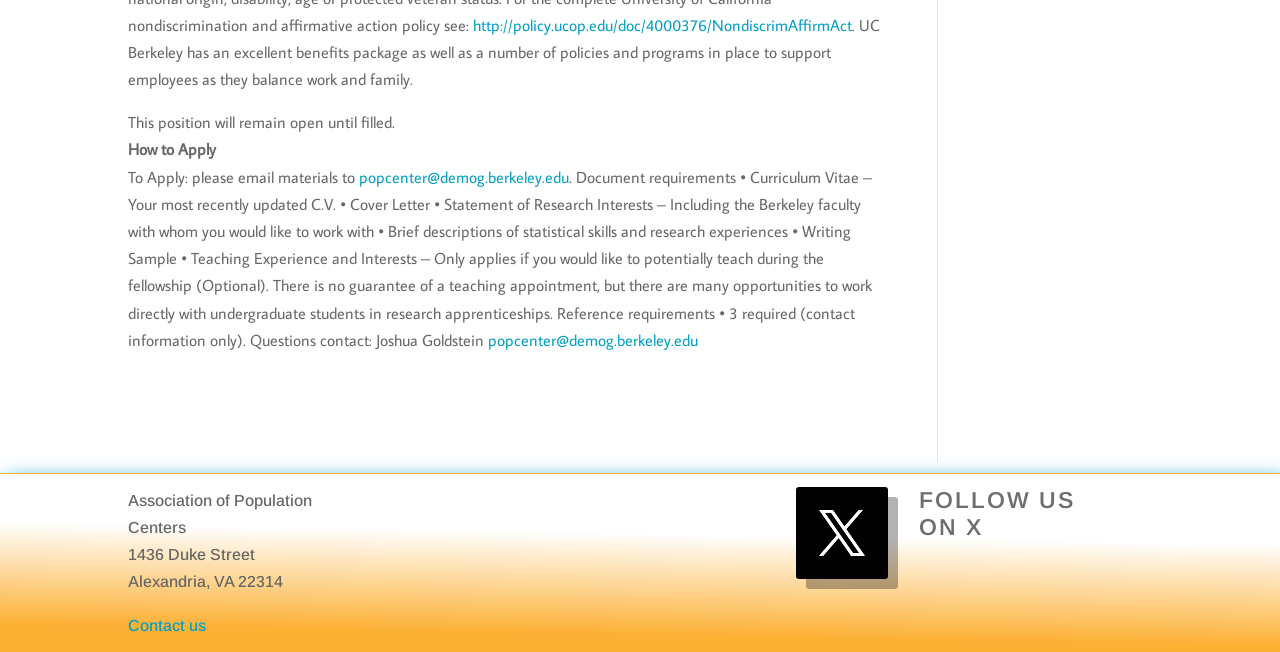Respond to the following question using a concise word or phrase: 
How do I apply for the position?

Email materials